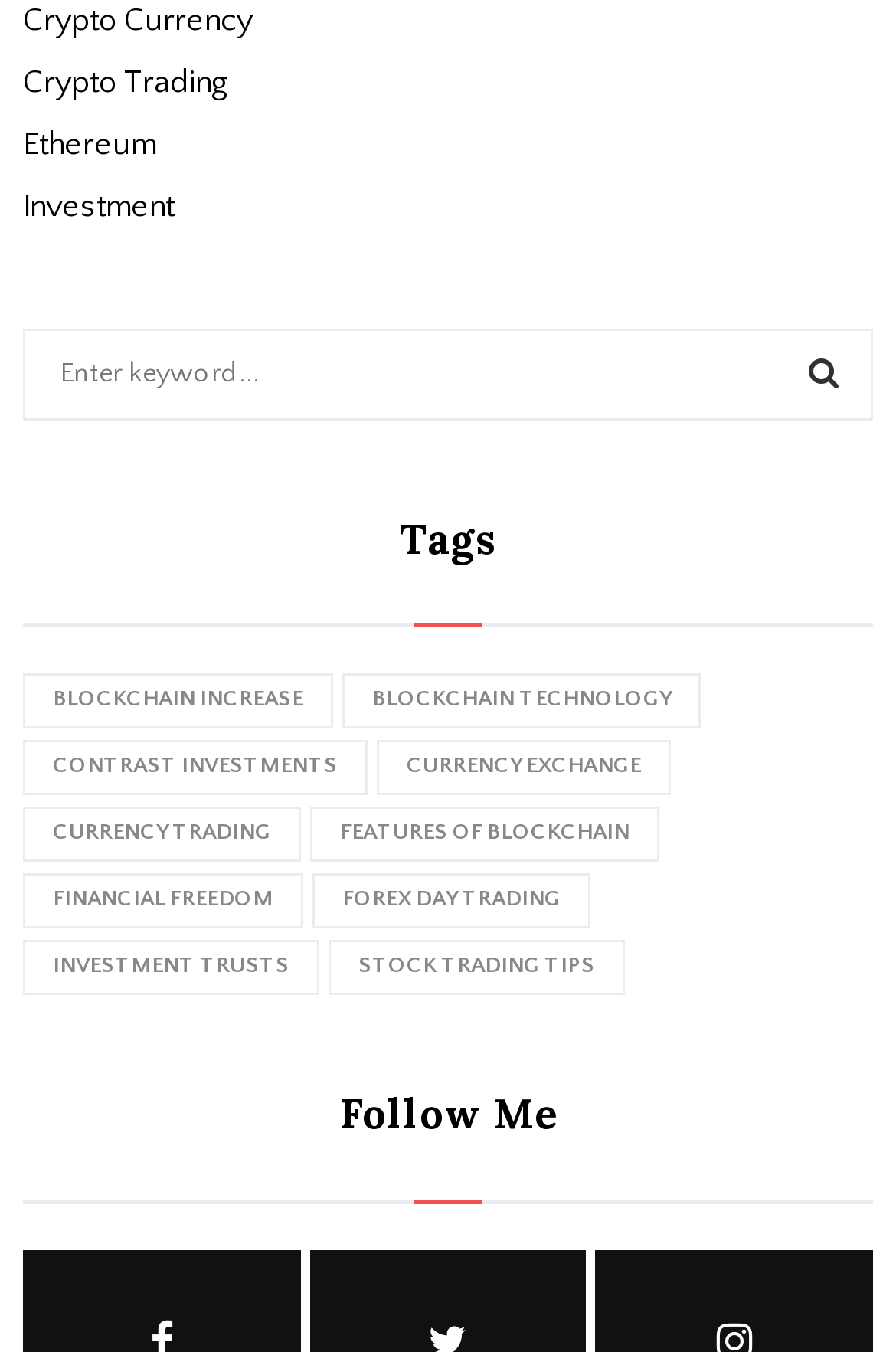Locate the bounding box coordinates of the segment that needs to be clicked to meet this instruction: "Click on Ethereum".

[0.026, 0.093, 0.174, 0.121]